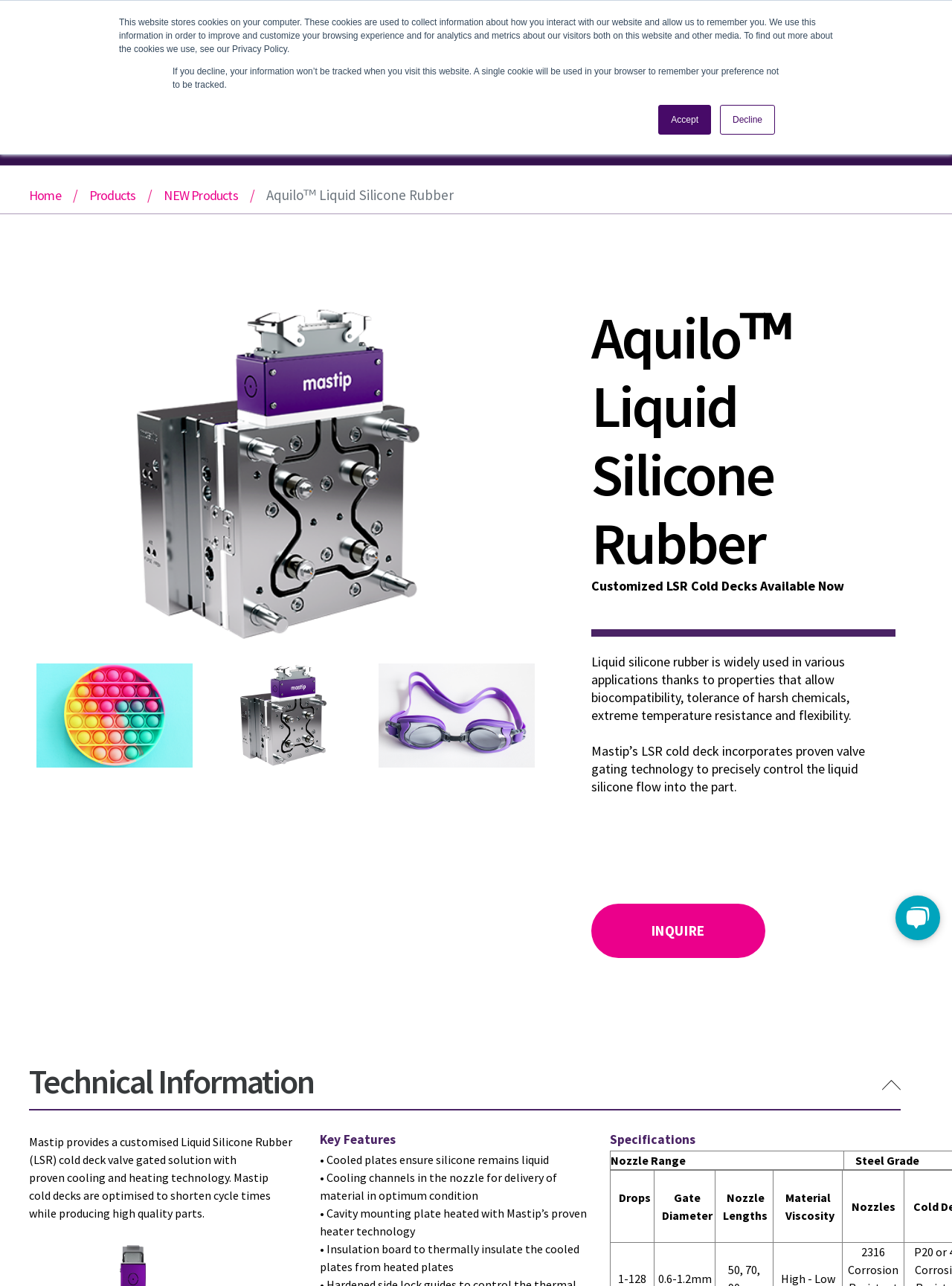Determine the bounding box coordinates of the clickable element necessary to fulfill the instruction: "Inquire about the product". Provide the coordinates as four float numbers within the 0 to 1 range, i.e., [left, top, right, bottom].

[0.621, 0.703, 0.804, 0.745]